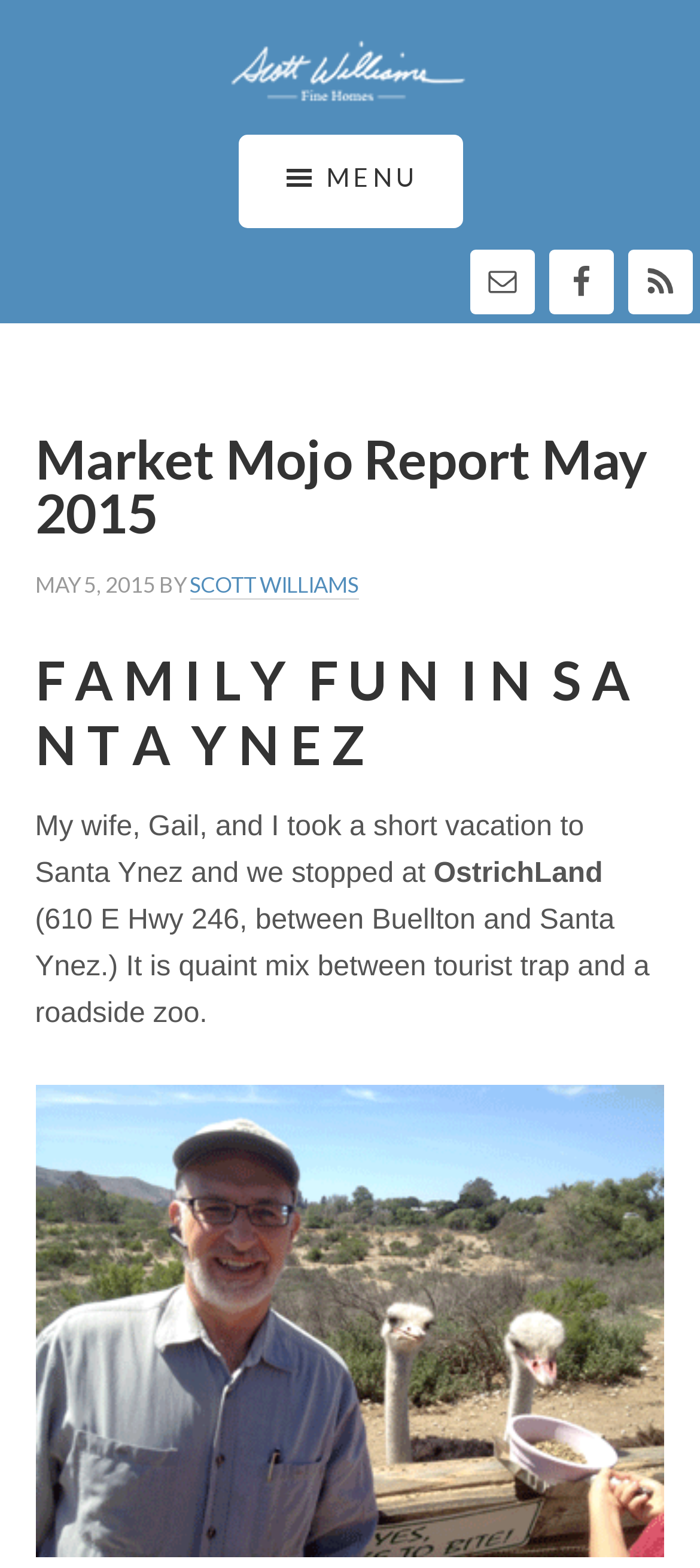Elaborate on the webpage's design and content in a detailed caption.

The webpage is a report titled "Market Mojo Report May 2015" by Scott Williams Real Estate. At the top left corner, there are three links to skip to main content, primary sidebar, and footer. Below these links, there is a logo of Scott Williams Real Estate, accompanied by the company name in text and a smaller text "ScottWilliams.com". 

To the right of the logo, there is a menu button with an icon. Below the menu button, there are three social media links: Email, Facebook, and RSS, each with an icon. 

The main content of the report starts with a header section that displays the title "Market Mojo Report May 2015" and the date "MAY 5, 2015" by Scott Williams. 

Below the header, there is a subheading "F A M I L Y  F U N  I N  S A N T A  Y N E Z" followed by a paragraph of text describing a vacation to Santa Ynez, where the author visited OstrichLand, a roadside zoo. 

At the bottom of the page, there is a large image related to the report, likely a newsletter cover or a photo from the vacation.